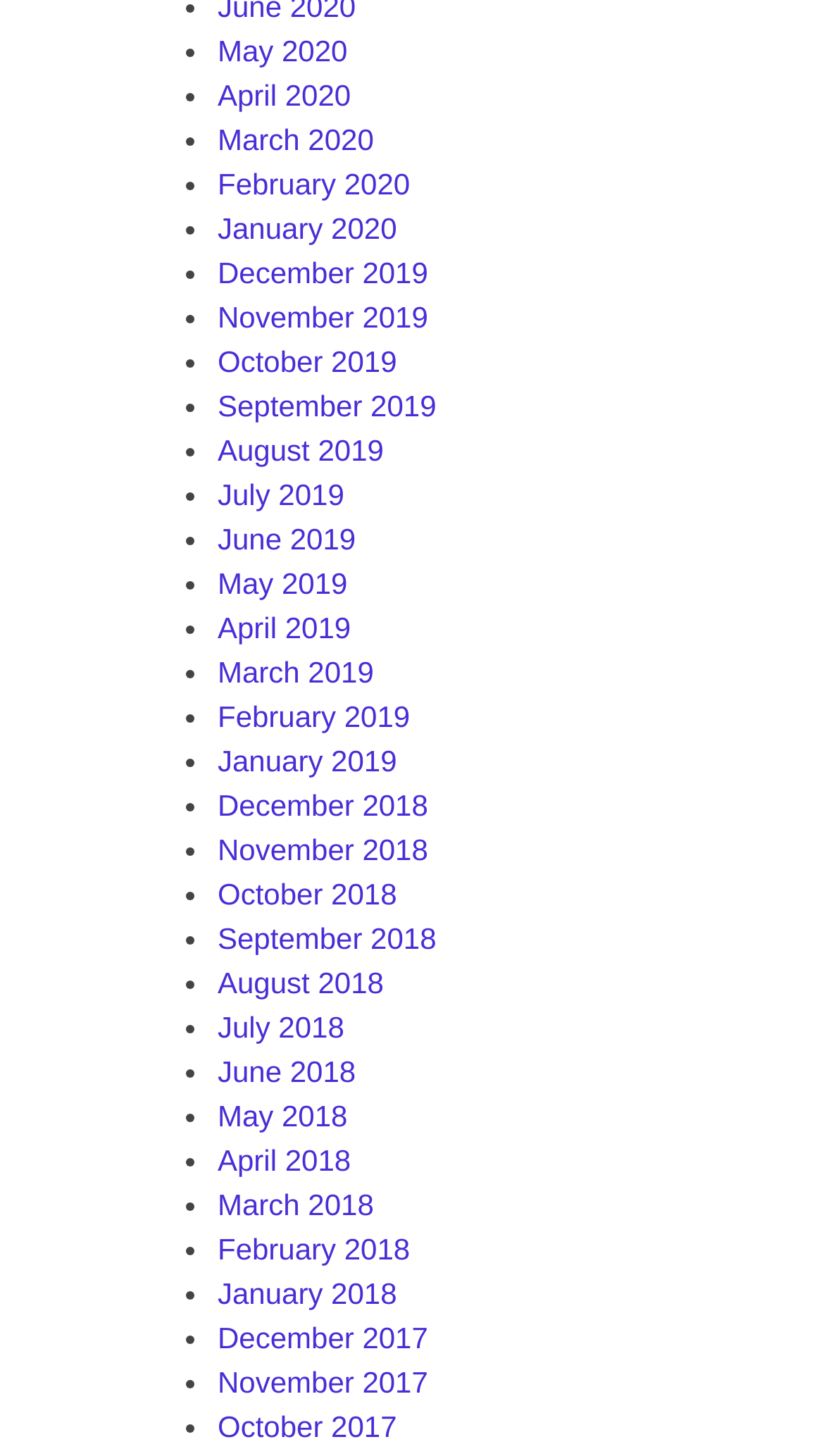Locate the bounding box coordinates of the element that needs to be clicked to carry out the instruction: "View October 2018". The coordinates should be given as four float numbers ranging from 0 to 1, i.e., [left, top, right, bottom].

[0.264, 0.602, 0.482, 0.626]